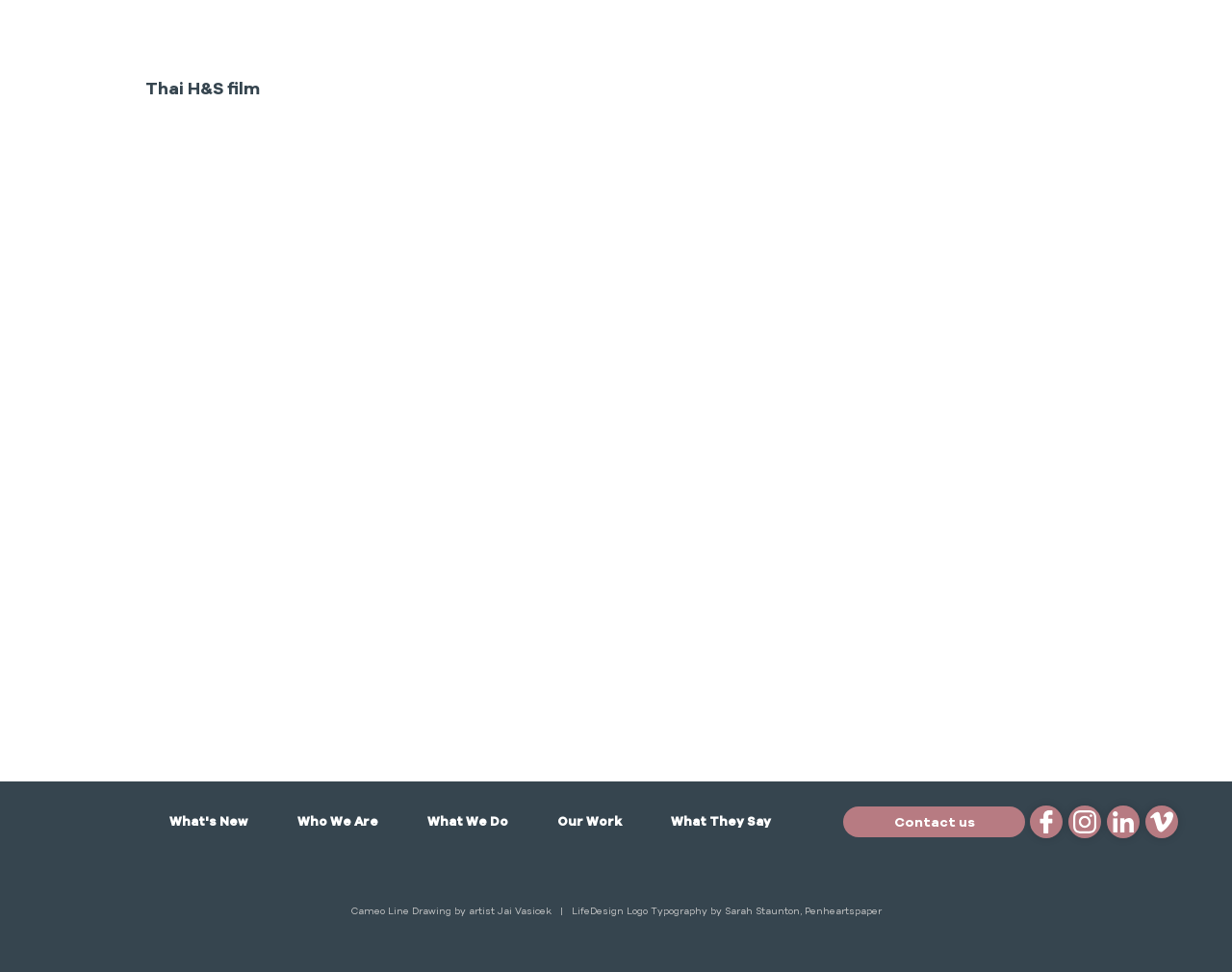Find the bounding box coordinates of the clickable area that will achieve the following instruction: "Visit California State University, Northridge - Home".

None